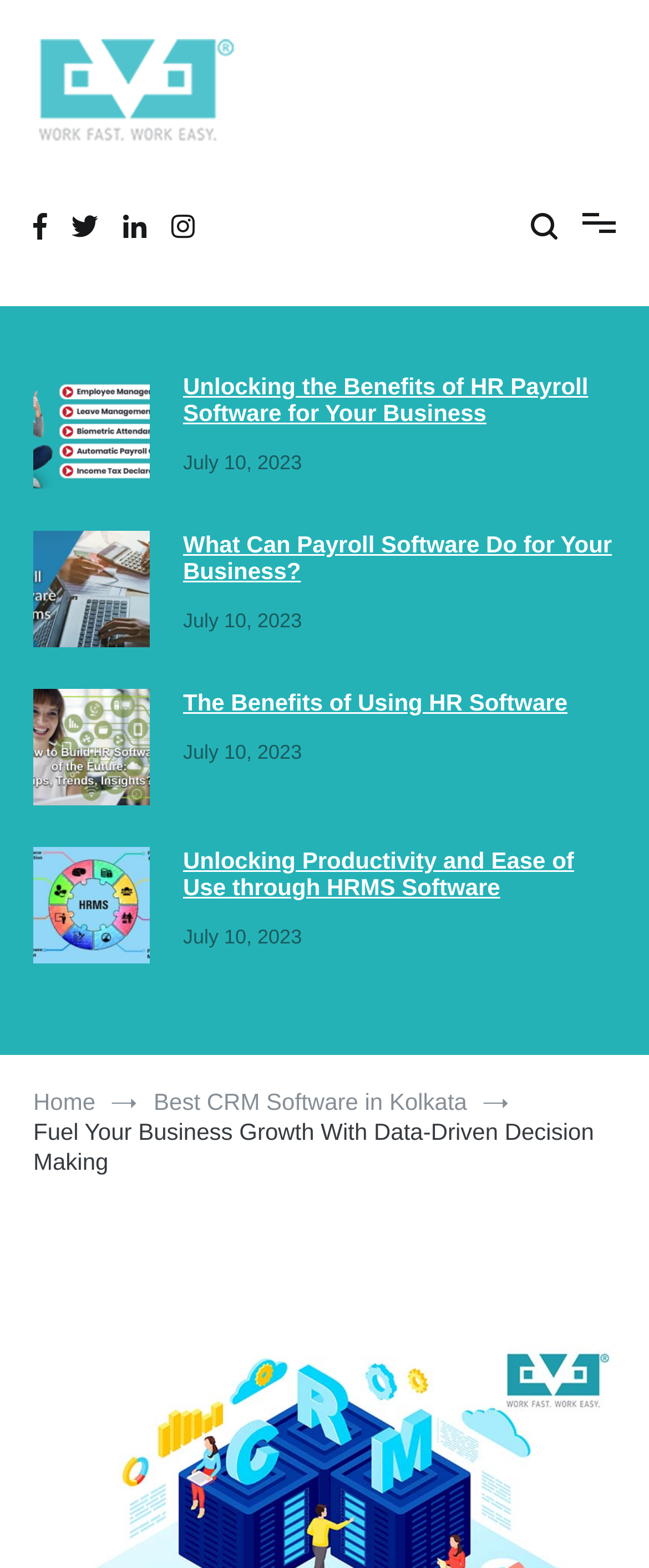What is the date mentioned in the blog posts?
Based on the image, answer the question with as much detail as possible.

The date 'July 10, 2023' is mentioned in each of the blog posts, indicating the publication date of the articles.